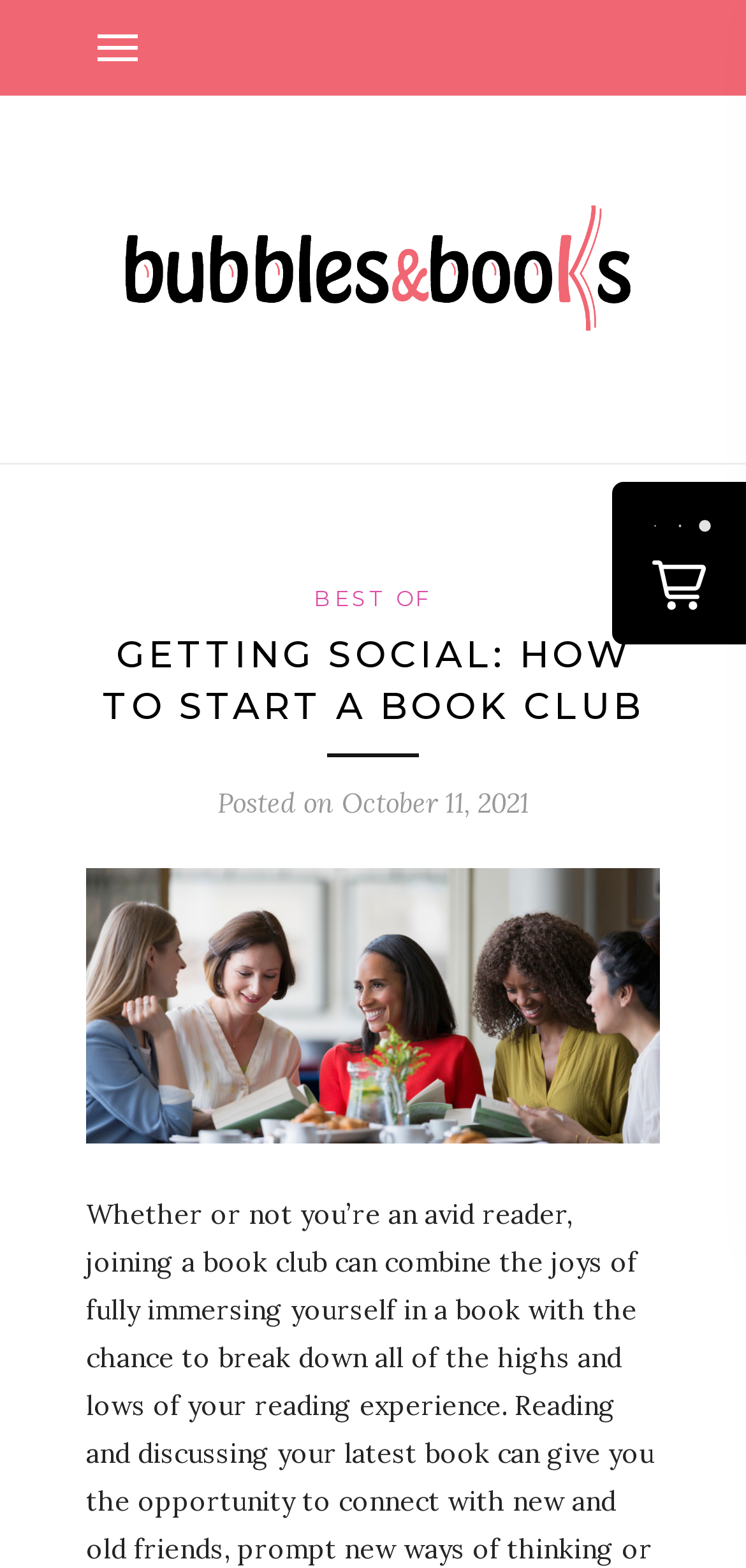Please study the image and answer the question comprehensively:
How many links are present in the navigation menu?

The number of links present in the navigation menu can be determined by looking at the link elements with the texts 'Bubble & Books', 'BEST OF', and the link with a popup menu, indicating there are three links in the navigation menu.